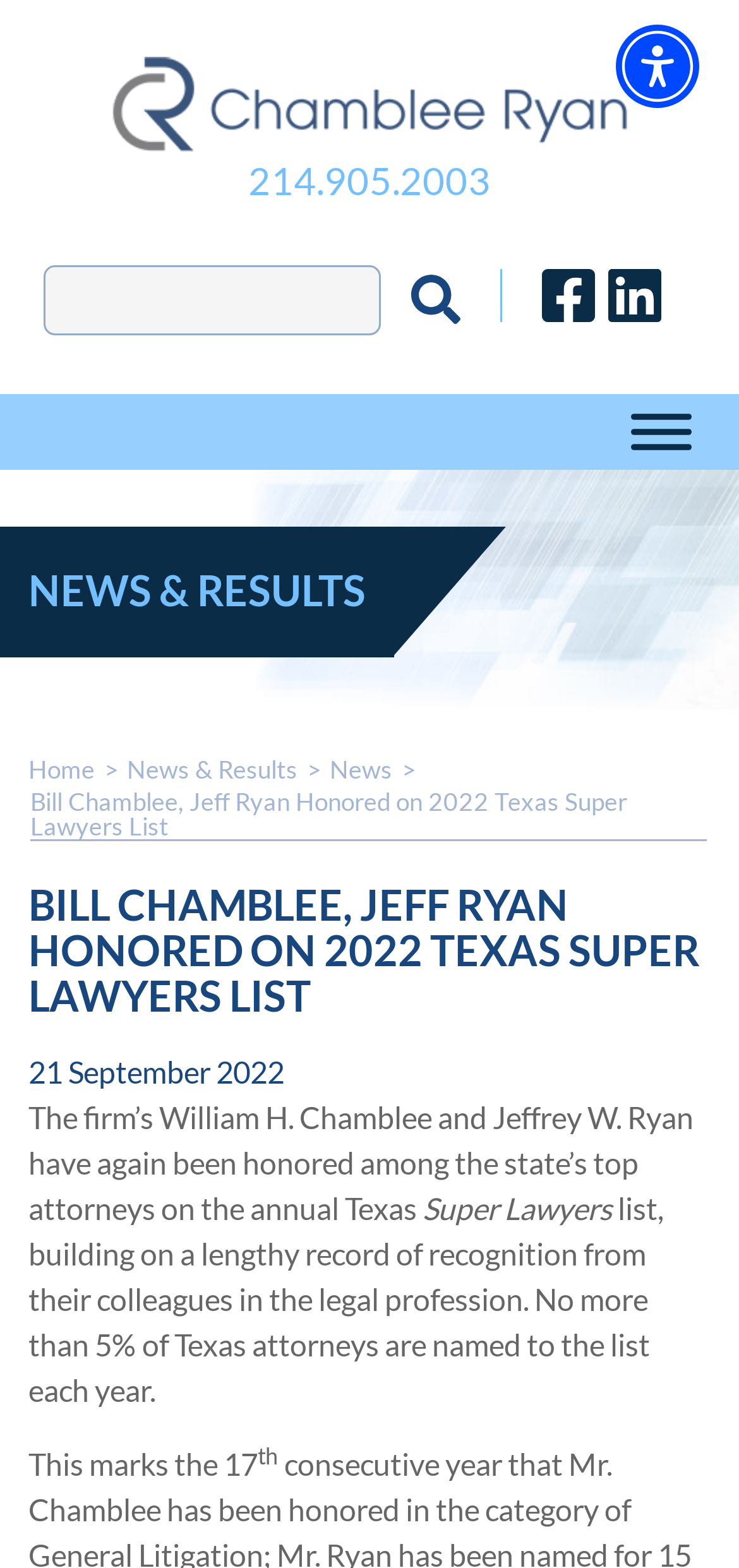Calculate the bounding box coordinates for the UI element based on the following description: "aria-label="Accessibility Menu" title="Accessibility Menu"". Ensure the coordinates are four float numbers between 0 and 1, i.e., [left, top, right, bottom].

[0.833, 0.016, 0.946, 0.069]